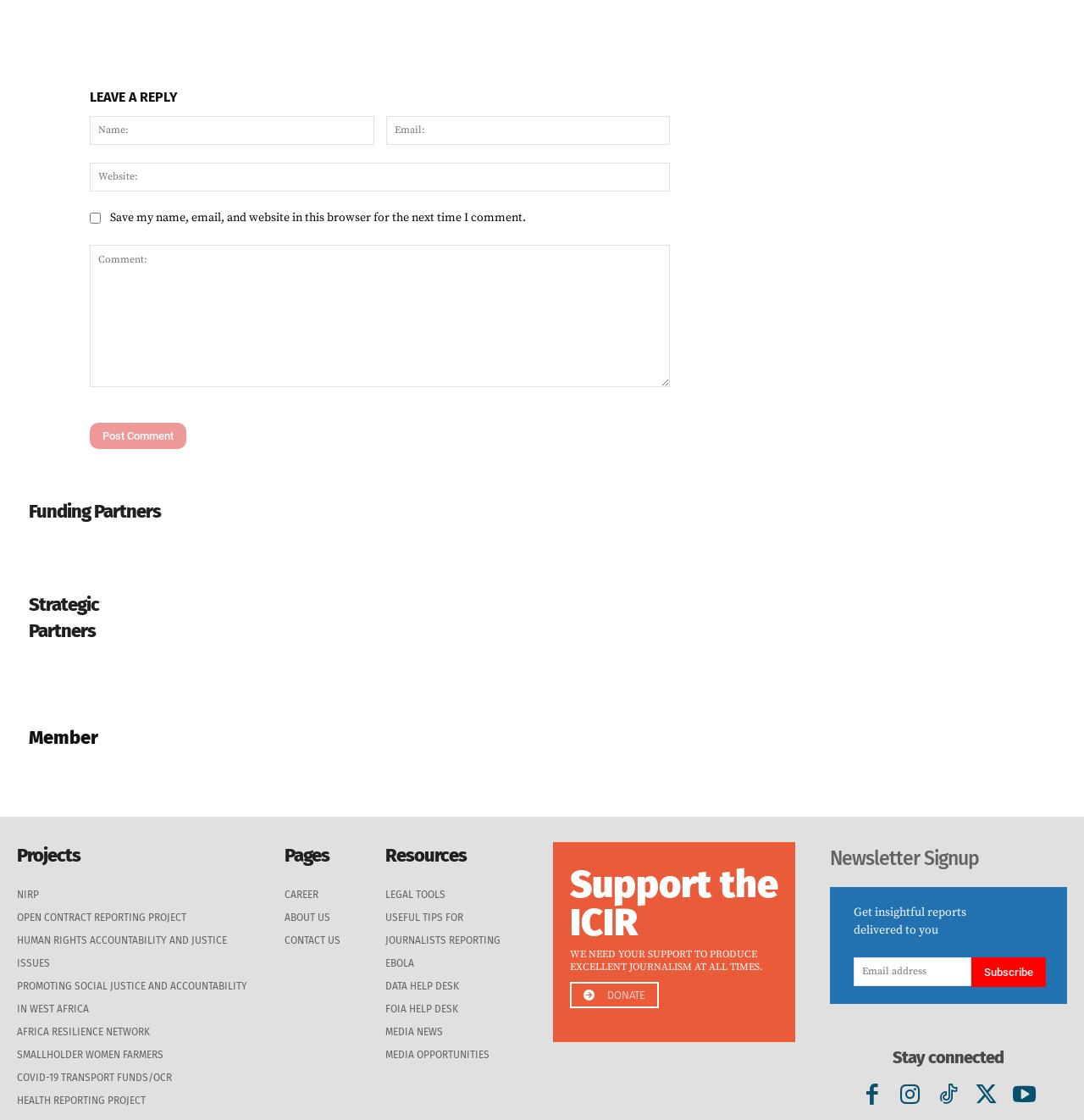Determine the bounding box coordinates for the element that should be clicked to follow this instruction: "Post a comment". The coordinates should be given as four float numbers between 0 and 1, in the format [left, top, right, bottom].

[0.083, 0.377, 0.172, 0.401]